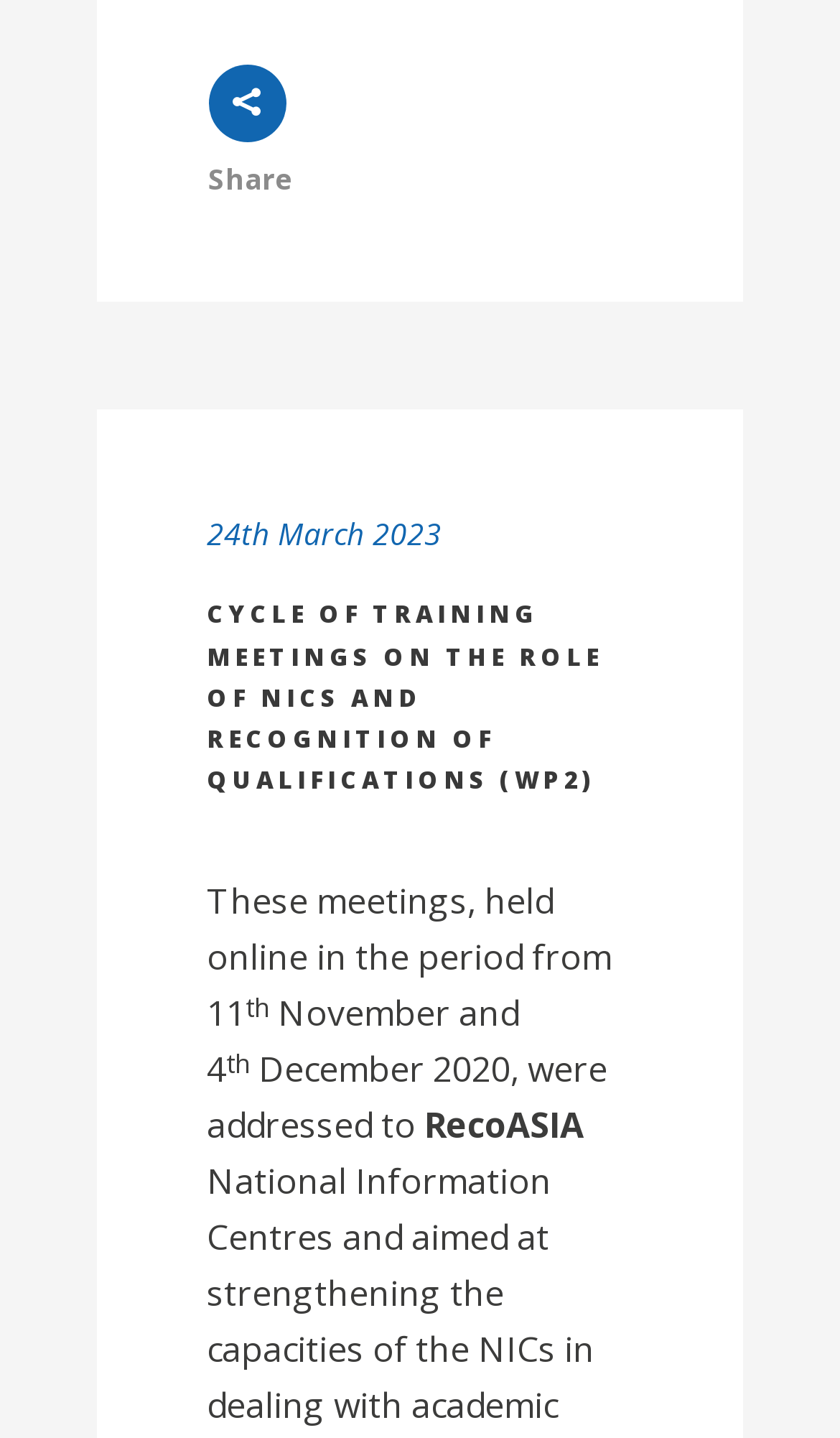What is the date of the training meetings?
Based on the image content, provide your answer in one word or a short phrase.

11 November and 4 December 2020